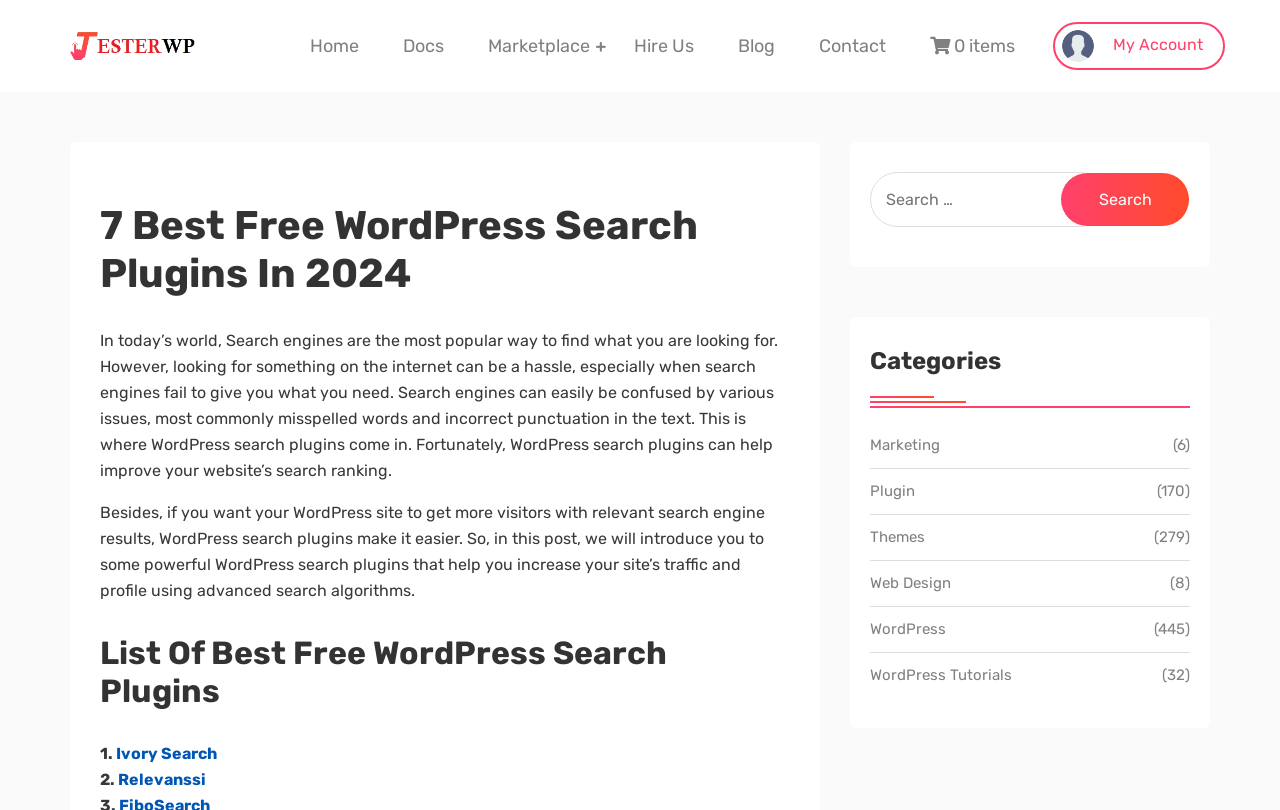Respond to the question below with a single word or phrase:
What is the function of the search box?

Search for keywords